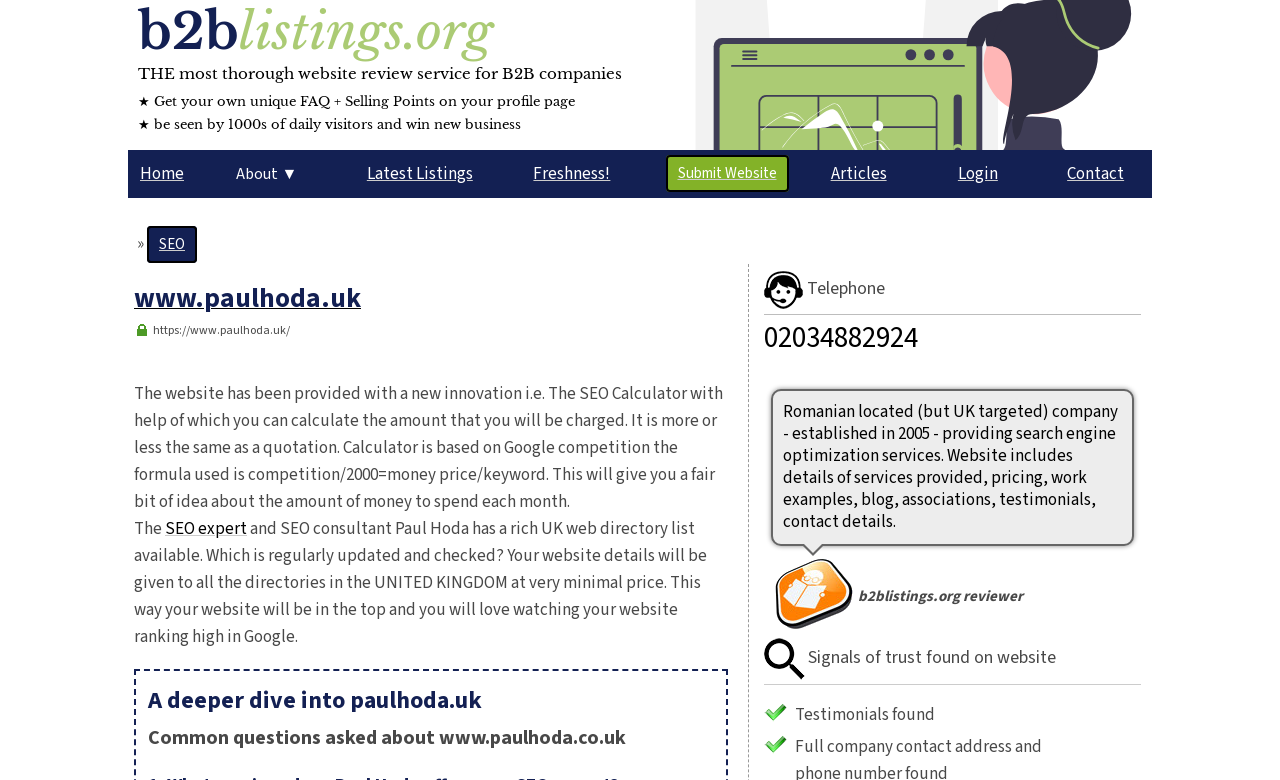Find and indicate the bounding box coordinates of the region you should select to follow the given instruction: "Click on SEO".

[0.115, 0.29, 0.154, 0.337]